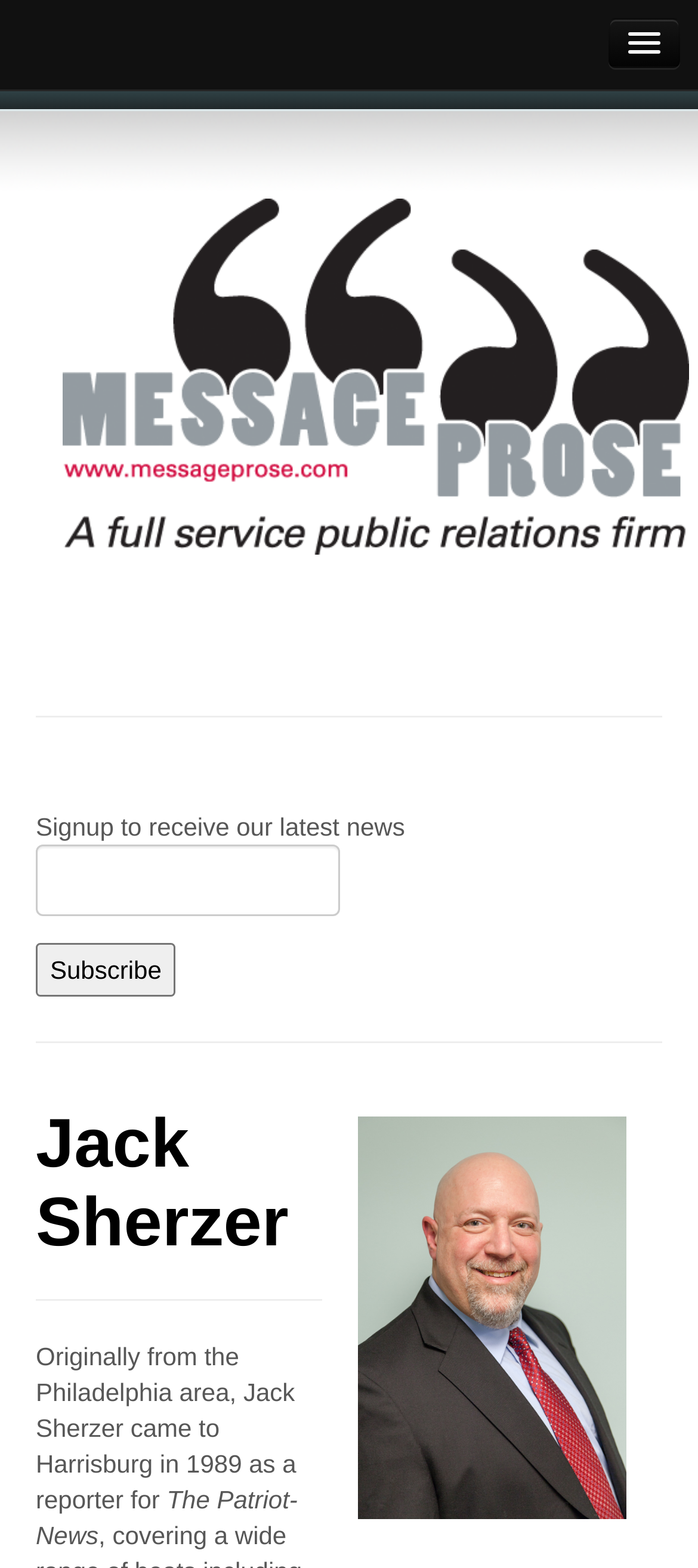Find the bounding box coordinates of the element to click in order to complete the given instruction: "Click the Home link."

[0.013, 0.049, 0.987, 0.092]